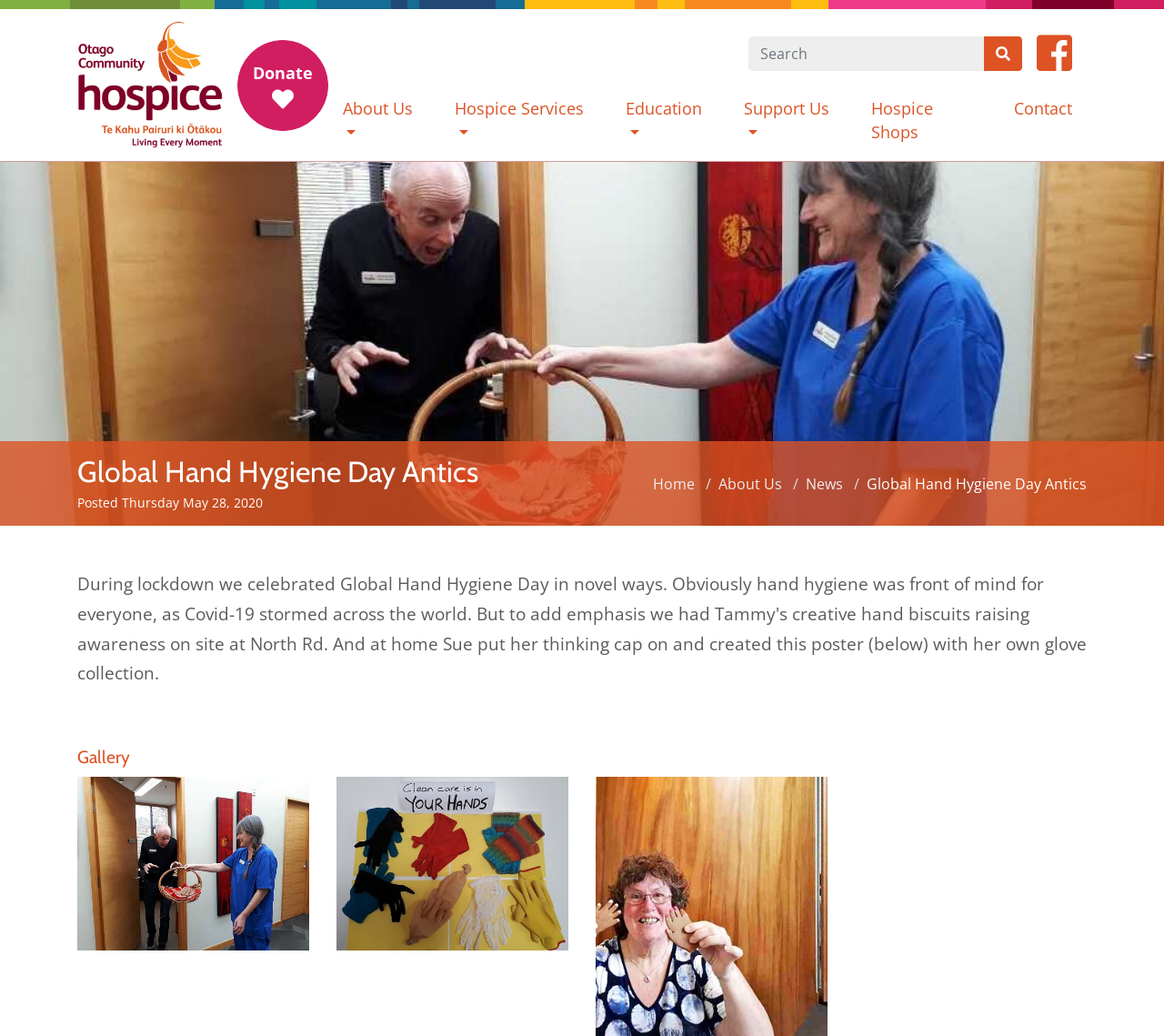What is the purpose of the button with the magnifying glass icon?
Based on the content of the image, thoroughly explain and answer the question.

I found a button with a magnifying glass icon, which is commonly used for search functionality. The button is located next to a search box, which further confirms its purpose.